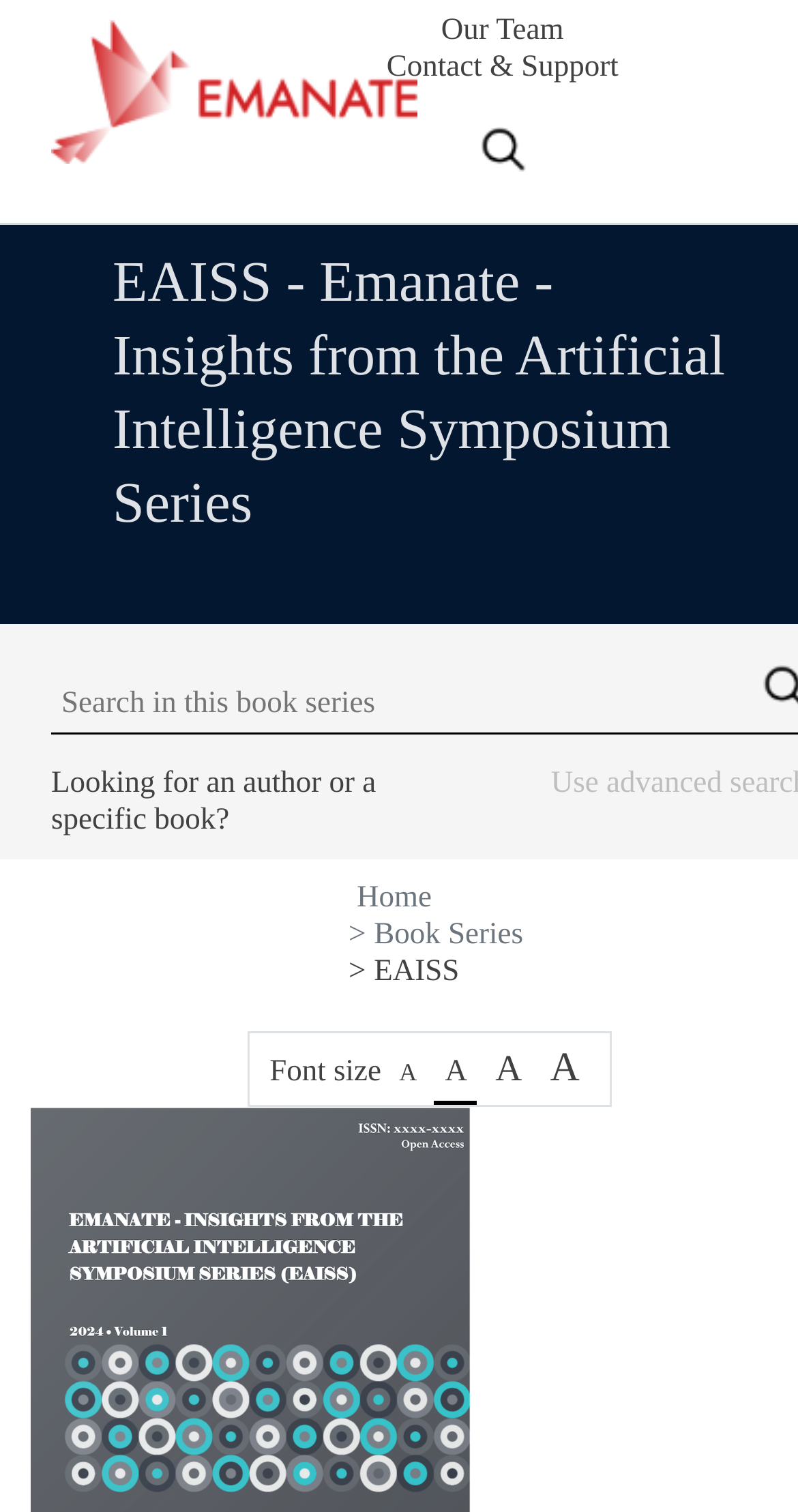What is the logo of the website?
Make sure to answer the question with a detailed and comprehensive explanation.

The logo of the website is located at the top left corner of the webpage, and it is an image with the text 'Emanate Publishing Logo'.